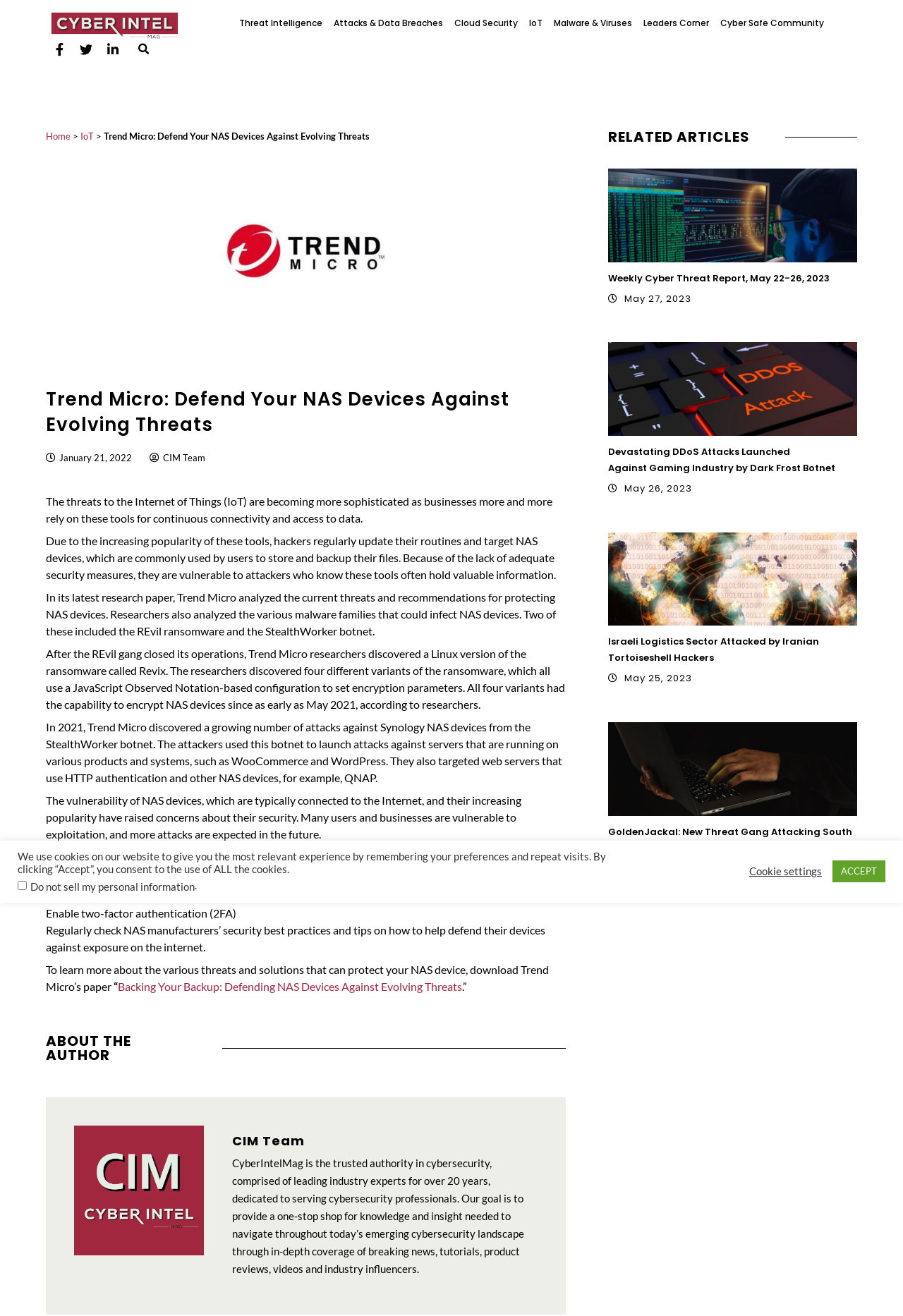Use a single word or phrase to answer the following:
What is the date of the article?

January 21, 2022